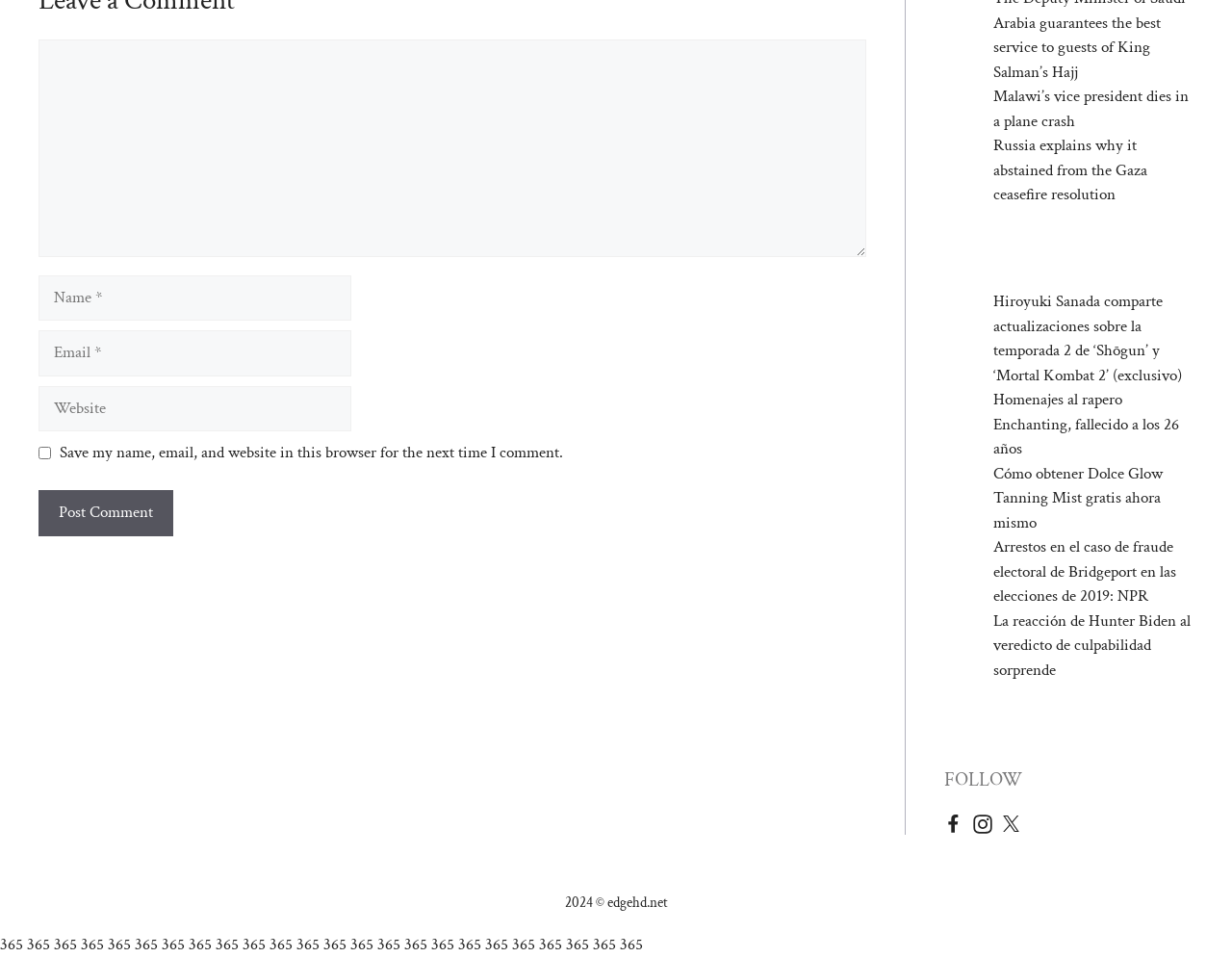Identify the bounding box coordinates of the clickable region to carry out the given instruction: "Check the website's copyright information".

[0.458, 0.932, 0.542, 0.951]